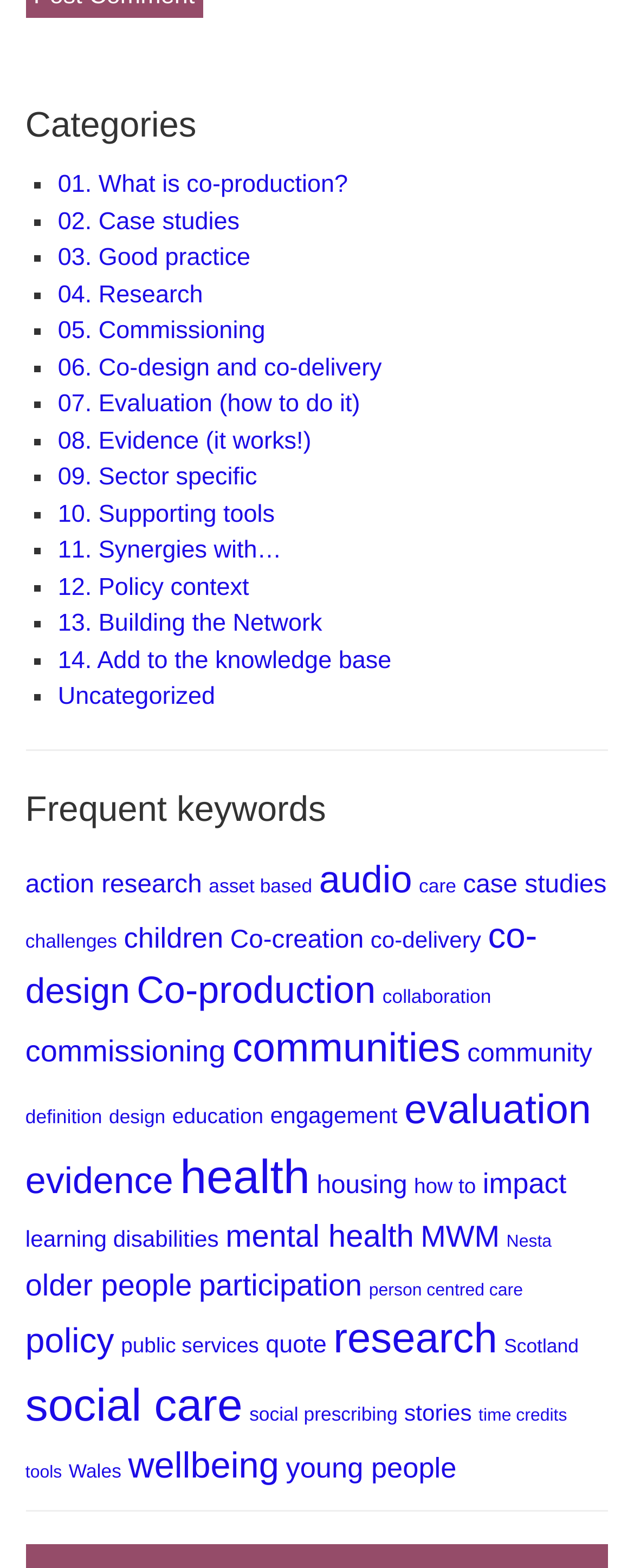Could you provide the bounding box coordinates for the portion of the screen to click to complete this instruction: "View 'action research' items"?

[0.04, 0.556, 0.319, 0.574]